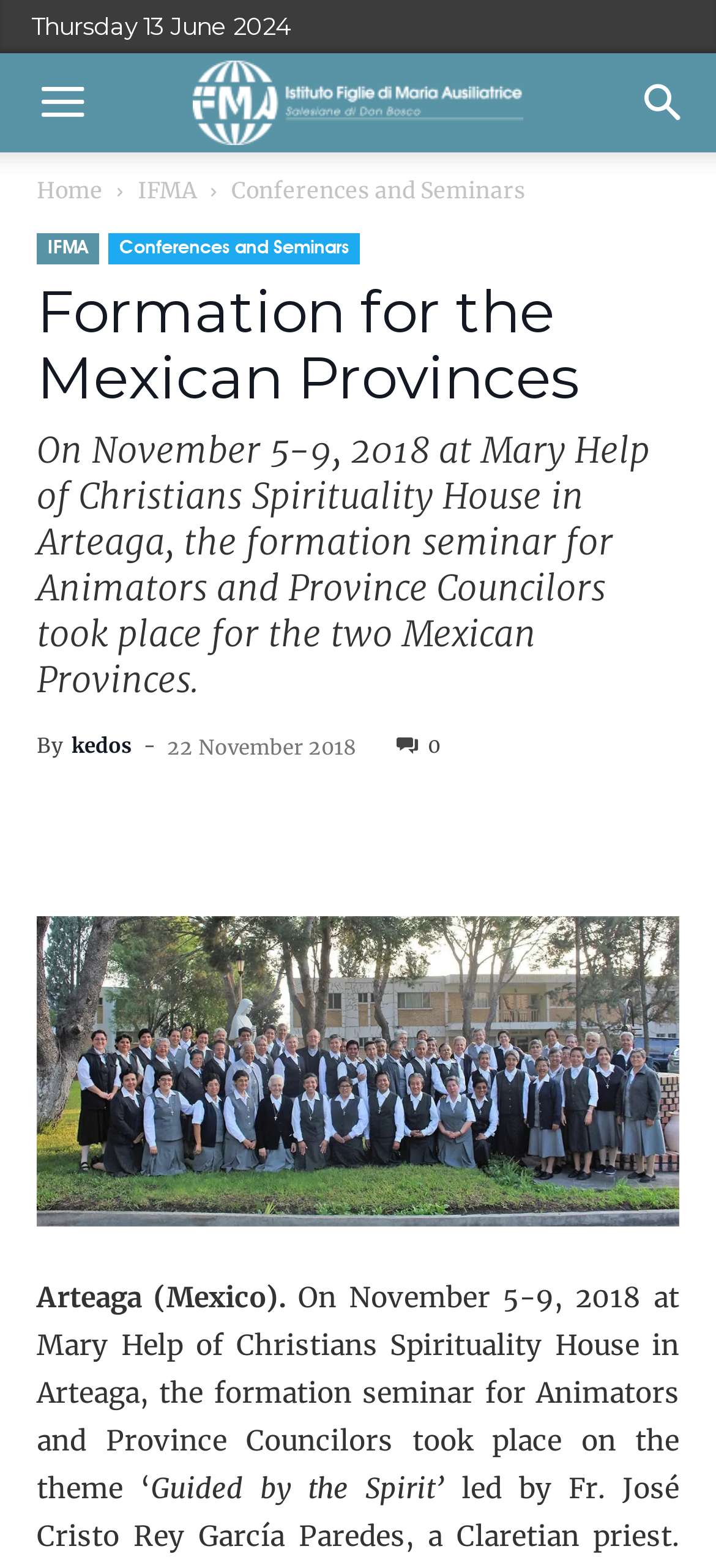Give a short answer to this question using one word or a phrase:
Where did the formation seminar take place?

Mary Help of Christians Spirituality House in Arteaga